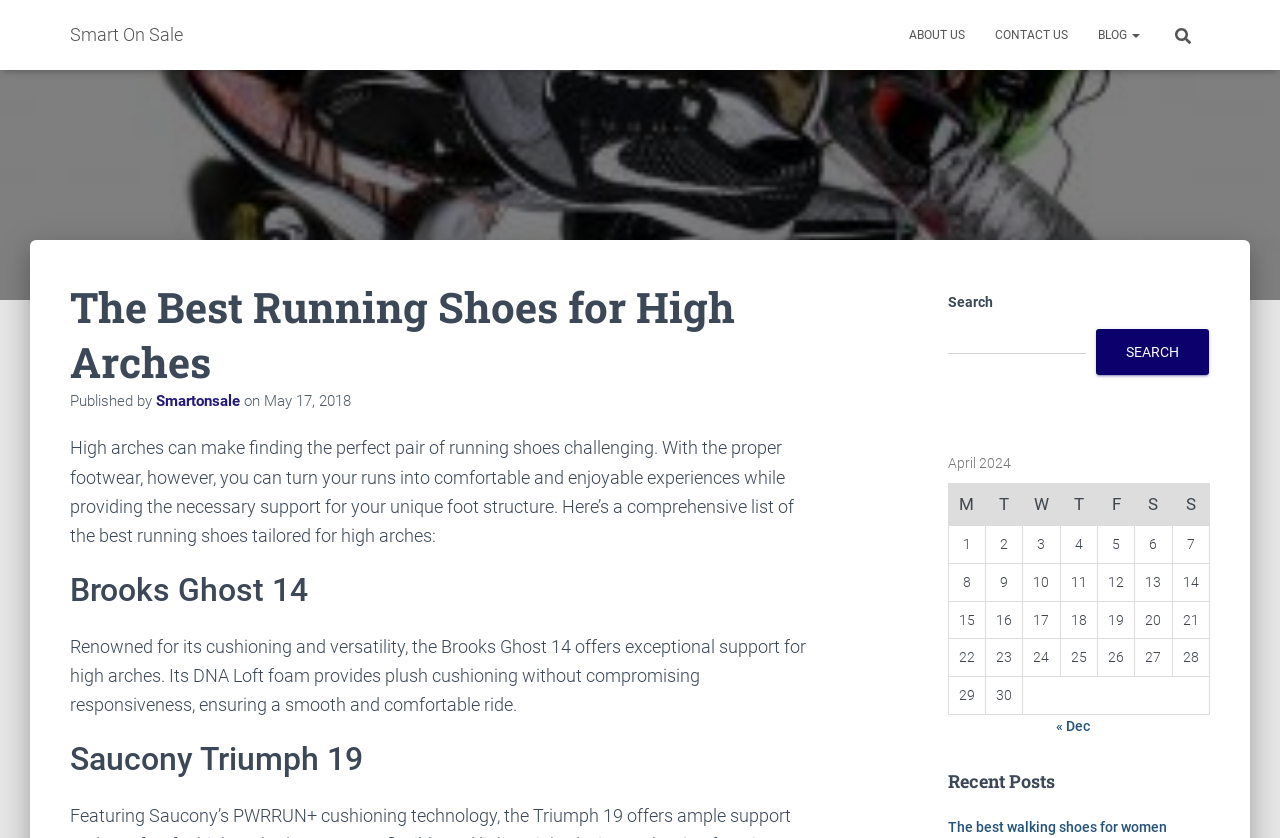Can you find the bounding box coordinates for the element that needs to be clicked to execute this instruction: "View the table for April 2024"? The coordinates should be given as four float numbers between 0 and 1, i.e., [left, top, right, bottom].

[0.74, 0.53, 0.945, 0.853]